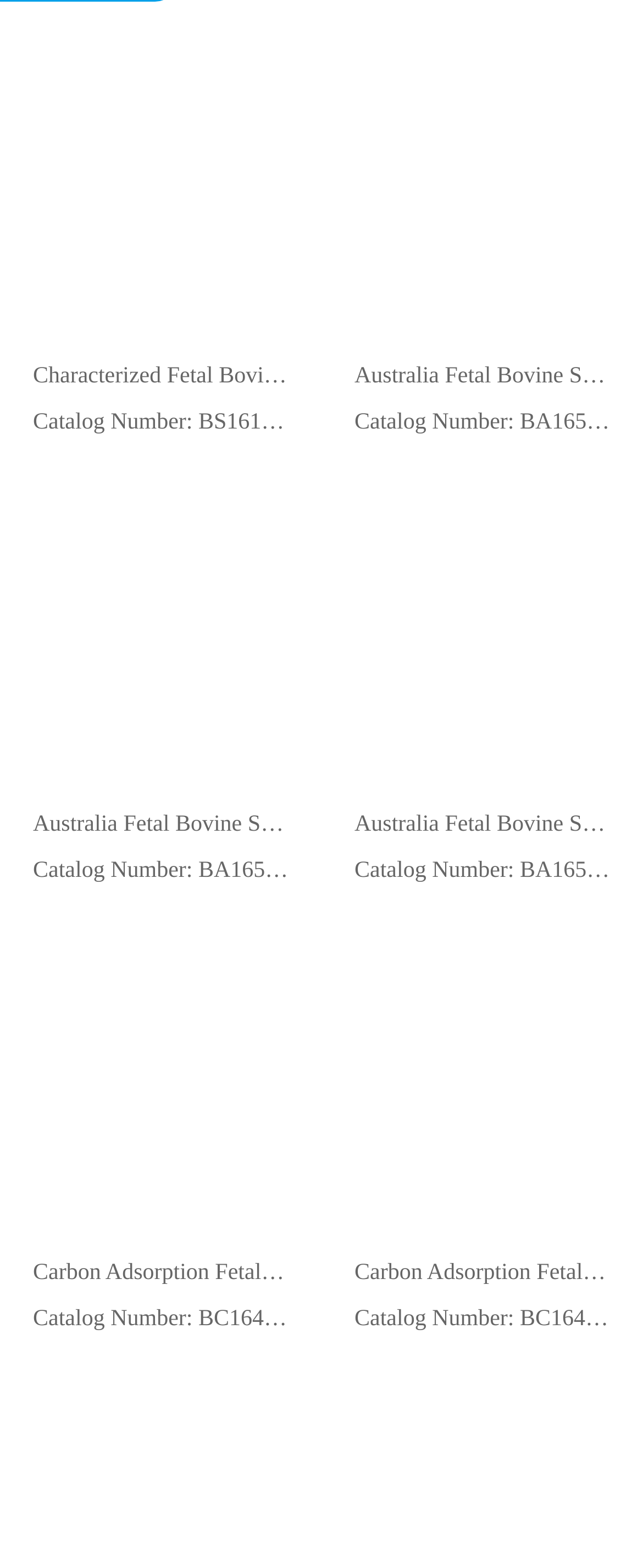How many products have 'Australia Fetal Bovine Serum' in their name?
Answer the question with a thorough and detailed explanation.

I searched for the phrase 'Australia Fetal Bovine Serum' in the links on the page and found three products with this name.